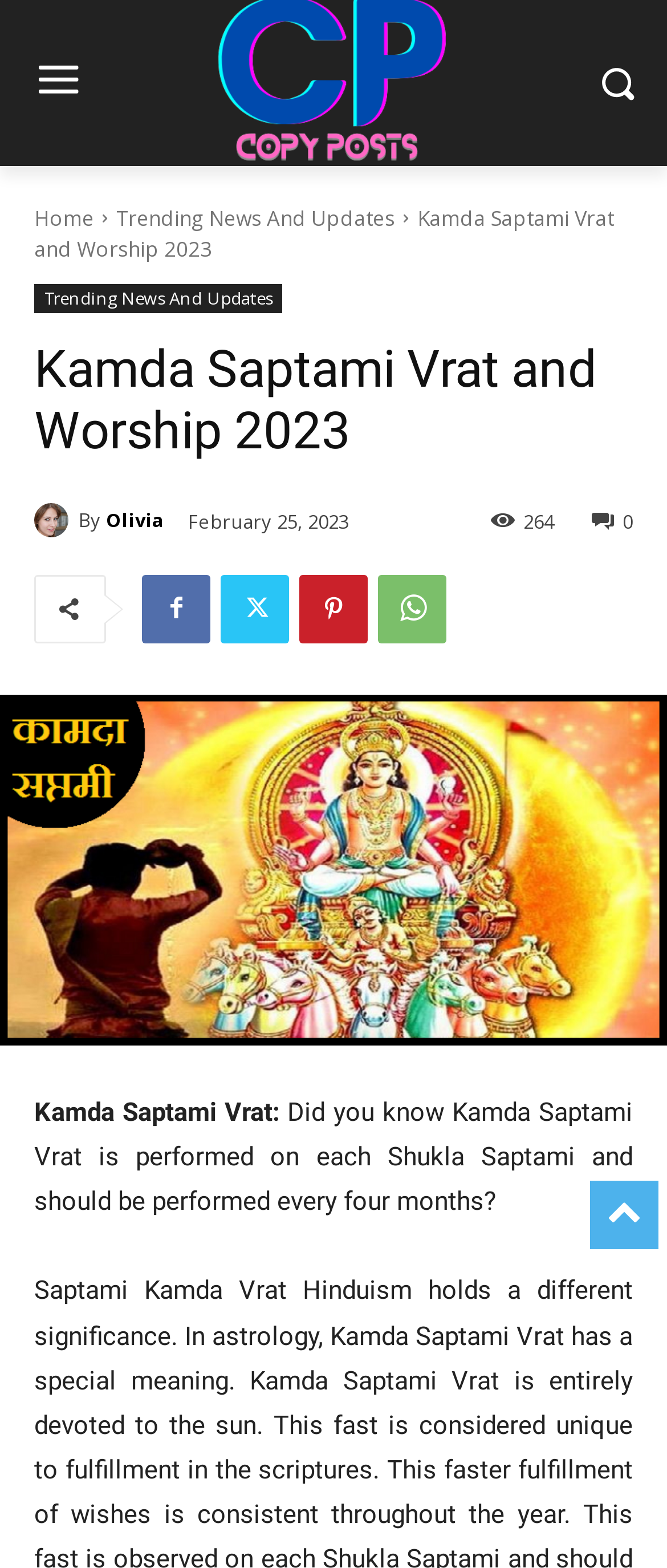What is the frequency of performing Kamda Saptami Vrat?
Answer with a single word or short phrase according to what you see in the image.

Every four months